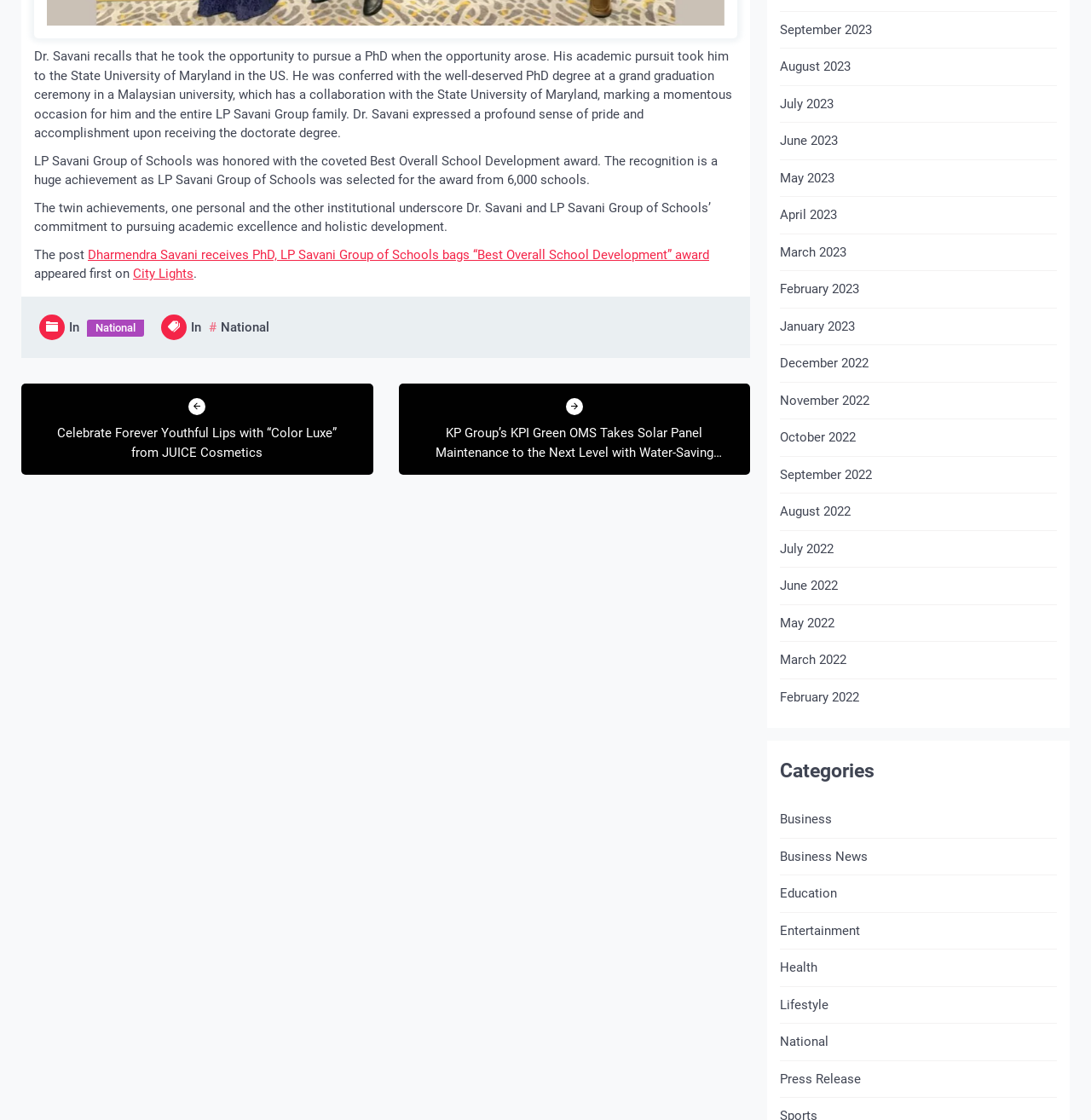Find the bounding box of the element with the following description: "Entertainment". The coordinates must be four float numbers between 0 and 1, formatted as [left, top, right, bottom].

[0.715, 0.823, 0.788, 0.84]